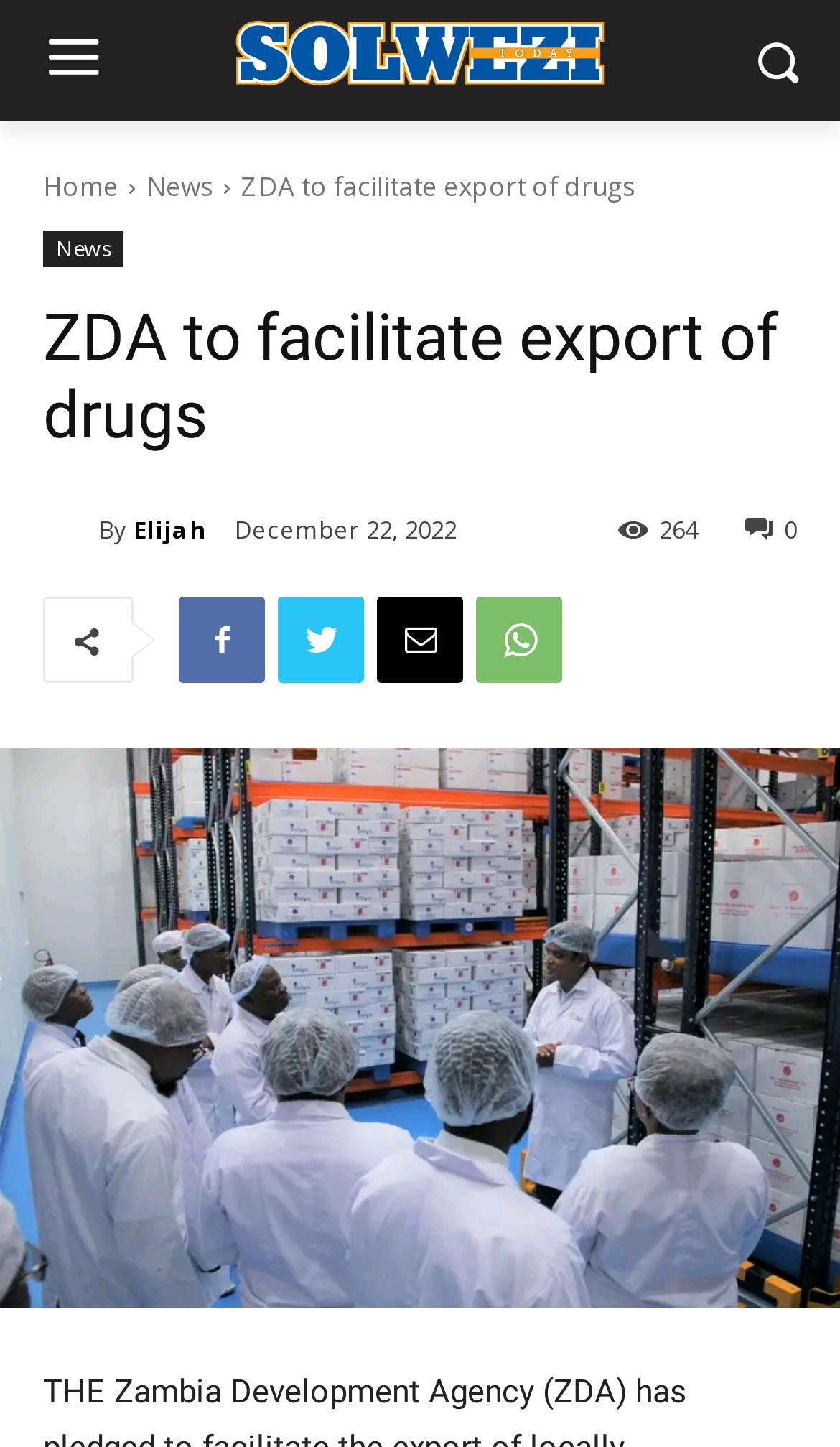Extract the bounding box coordinates of the UI element described by: "title="WhatsApp Image 2022-12-22 at 09.49.17"". The coordinates should include four float numbers ranging from 0 to 1, e.g., [left, top, right, bottom].

[0.0, 0.517, 1.0, 0.904]